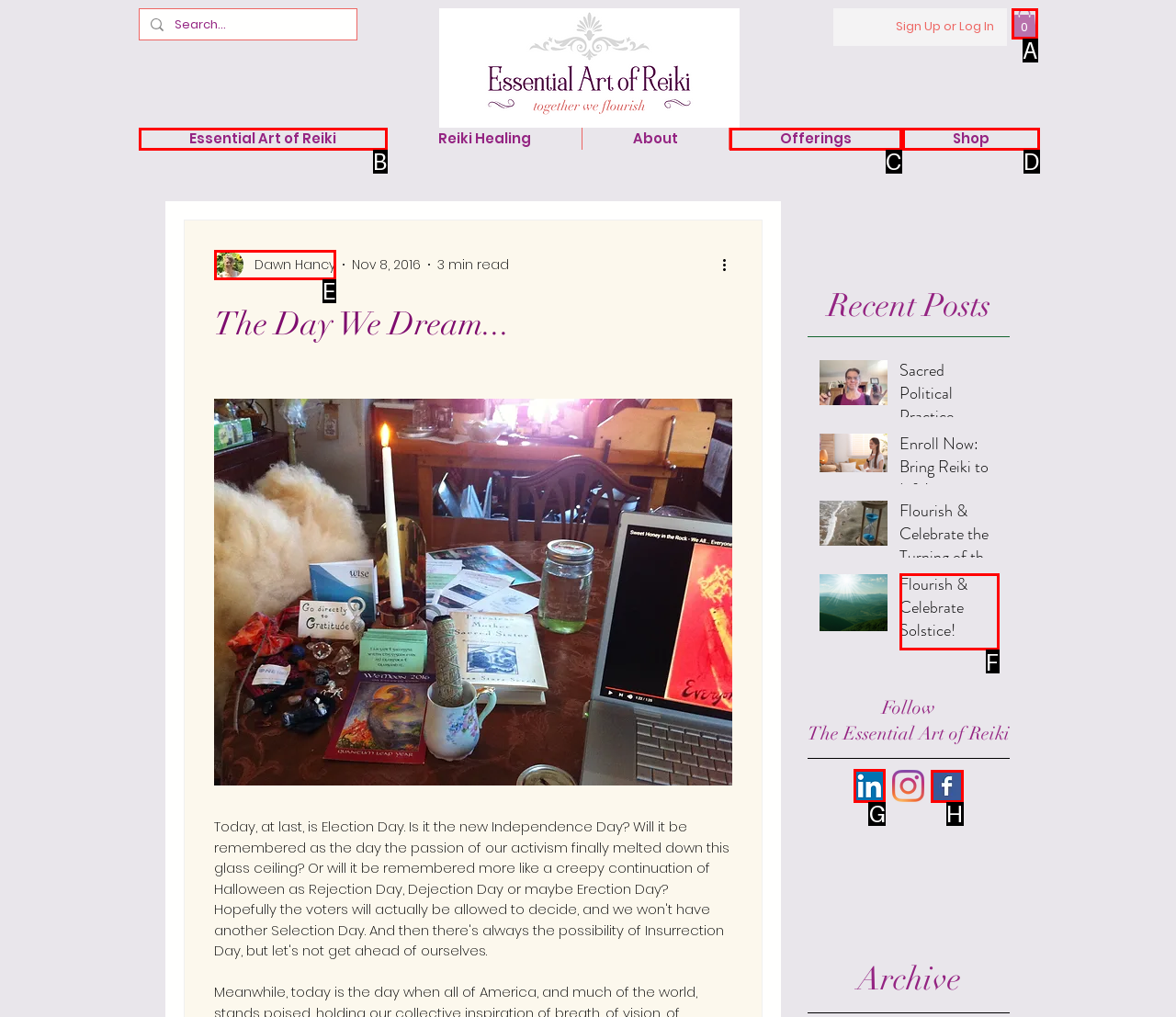From the given options, choose the one to complete the task: Follow on LinkedIn
Indicate the letter of the correct option.

G